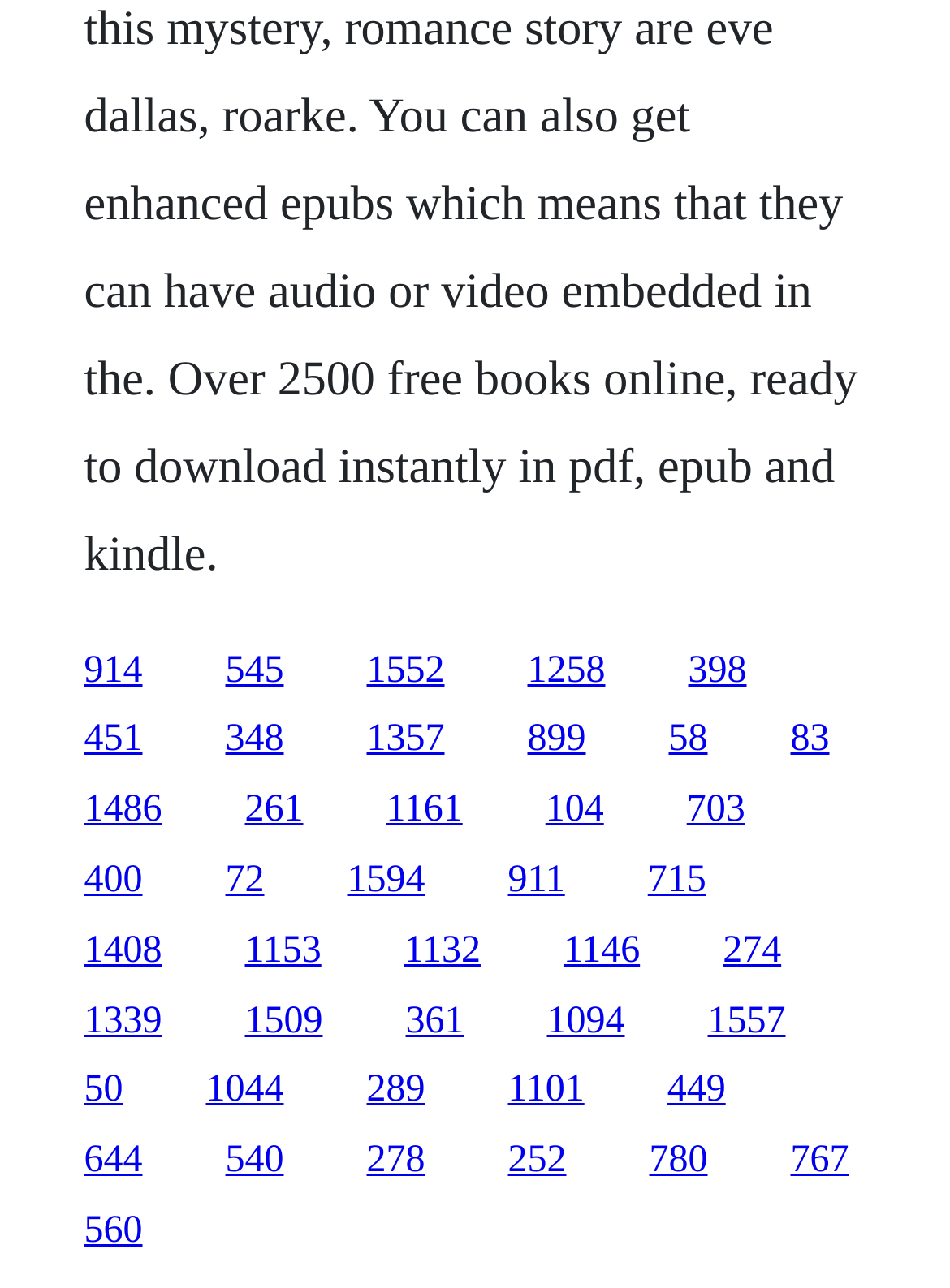Specify the bounding box coordinates of the region I need to click to perform the following instruction: "access the tenth link". The coordinates must be four float numbers in the range of 0 to 1, i.e., [left, top, right, bottom].

[0.088, 0.613, 0.171, 0.645]